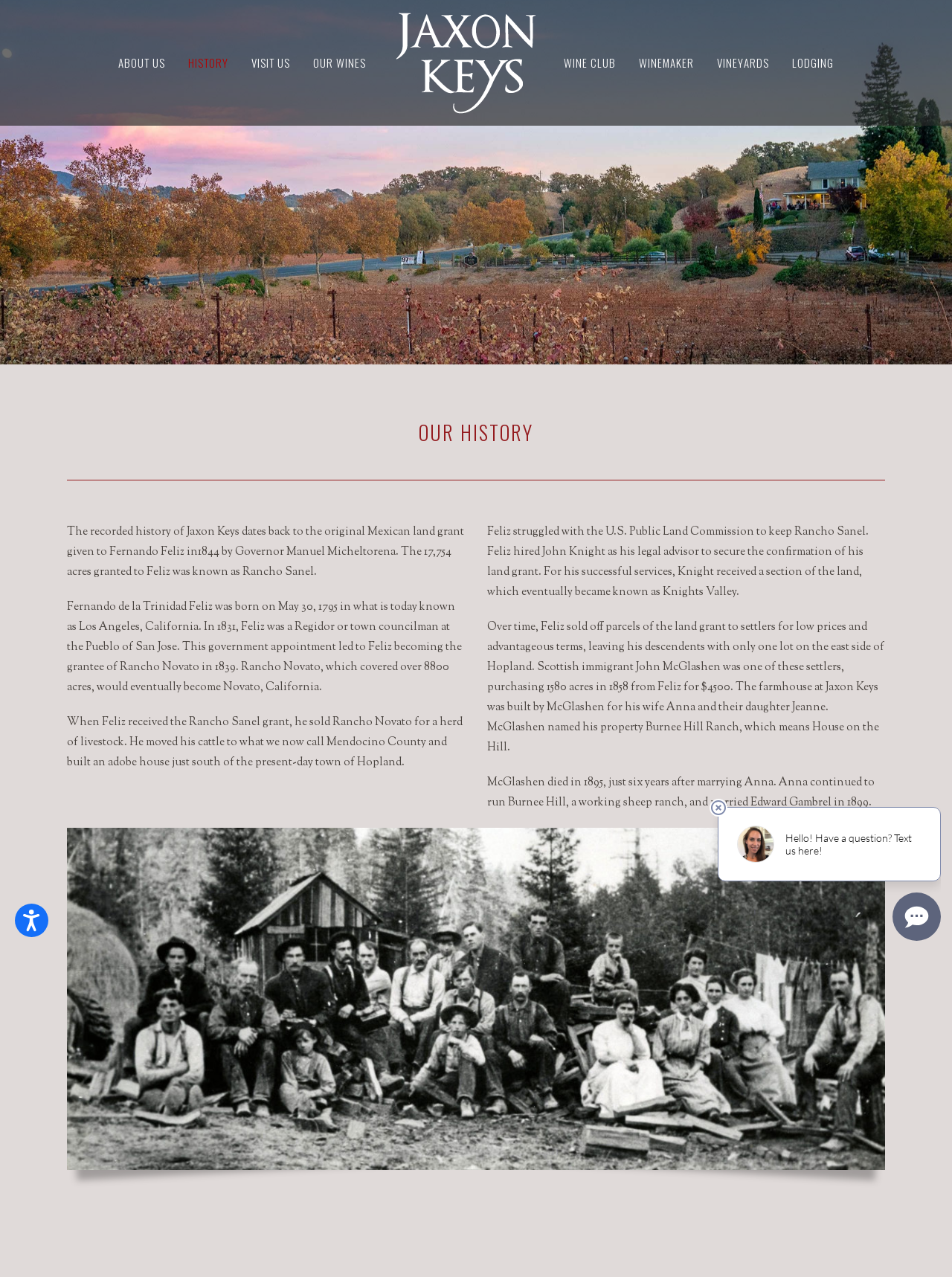Provide an in-depth caption for the webpage.

This webpage is about the history of Jaxon Keys Winery. At the top, there are three "Skip to" links, followed by an accessibility button and an image. Below that, there is a main navigation menu with links to "ABOUT US", "HISTORY", "VISIT US", "OUR WINES", "WINE CLUB", "WINEMAKER", "VINEYARDS", and "LODGING". The Jaxon Keys Winery logo is also present in the navigation menu.

The main content of the page is divided into two sections. The first section has a heading "OUR HISTORY" and contains four paragraphs of text describing the history of Jaxon Keys Winery, including the original Mexican land grant given to Fernando Feliz in 1844 and the subsequent owners of the land. There is also an image related to pioneers below the text.

The second section has three columns of information. The left column has contact information, including an email address, phone number, and physical address. The middle column has information about visiting the winery, including hours of operation. The right column has a heading "MAILING LIST" with a link to sign up, as well as links to social media platforms.

At the bottom of the page, there are links to an accessibility statement, a copyright notice, and website development credits. There is also a "Go to Top" link and an iframe with a "Text Us" button.